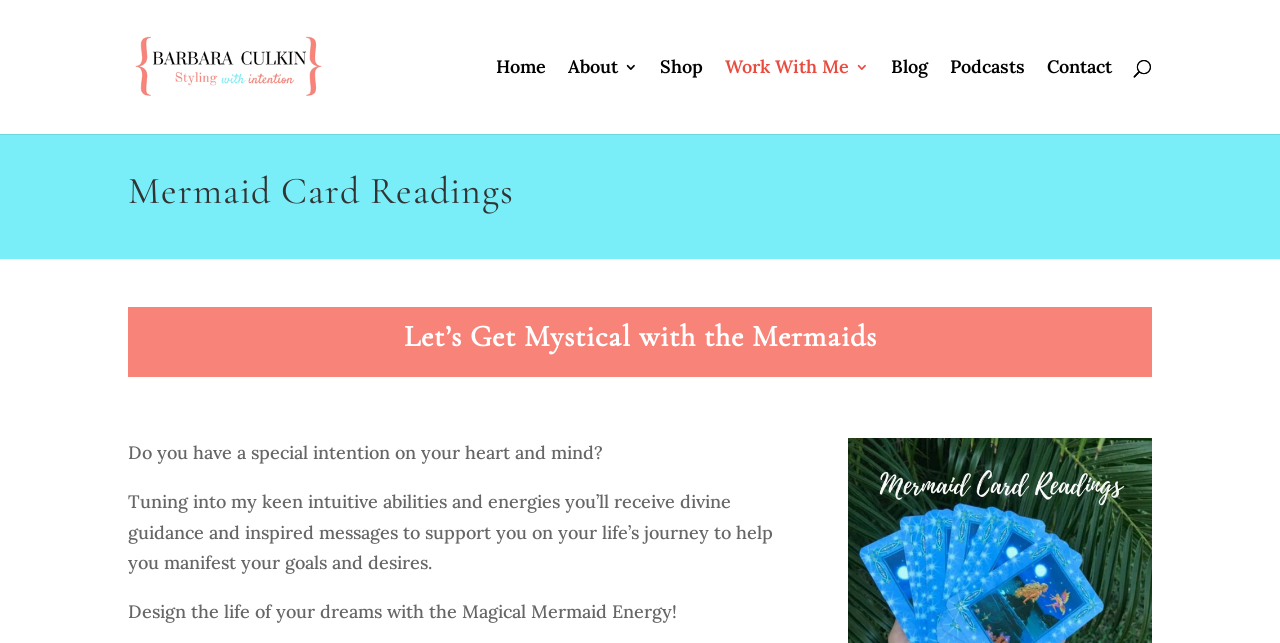Please examine the image and answer the question with a detailed explanation:
What is the purpose of the search bar?

The search bar is an empty text field at coordinates [0.1, 0.0, 0.9, 0.002]. Its presence suggests that users can input search queries to find specific content within the website.